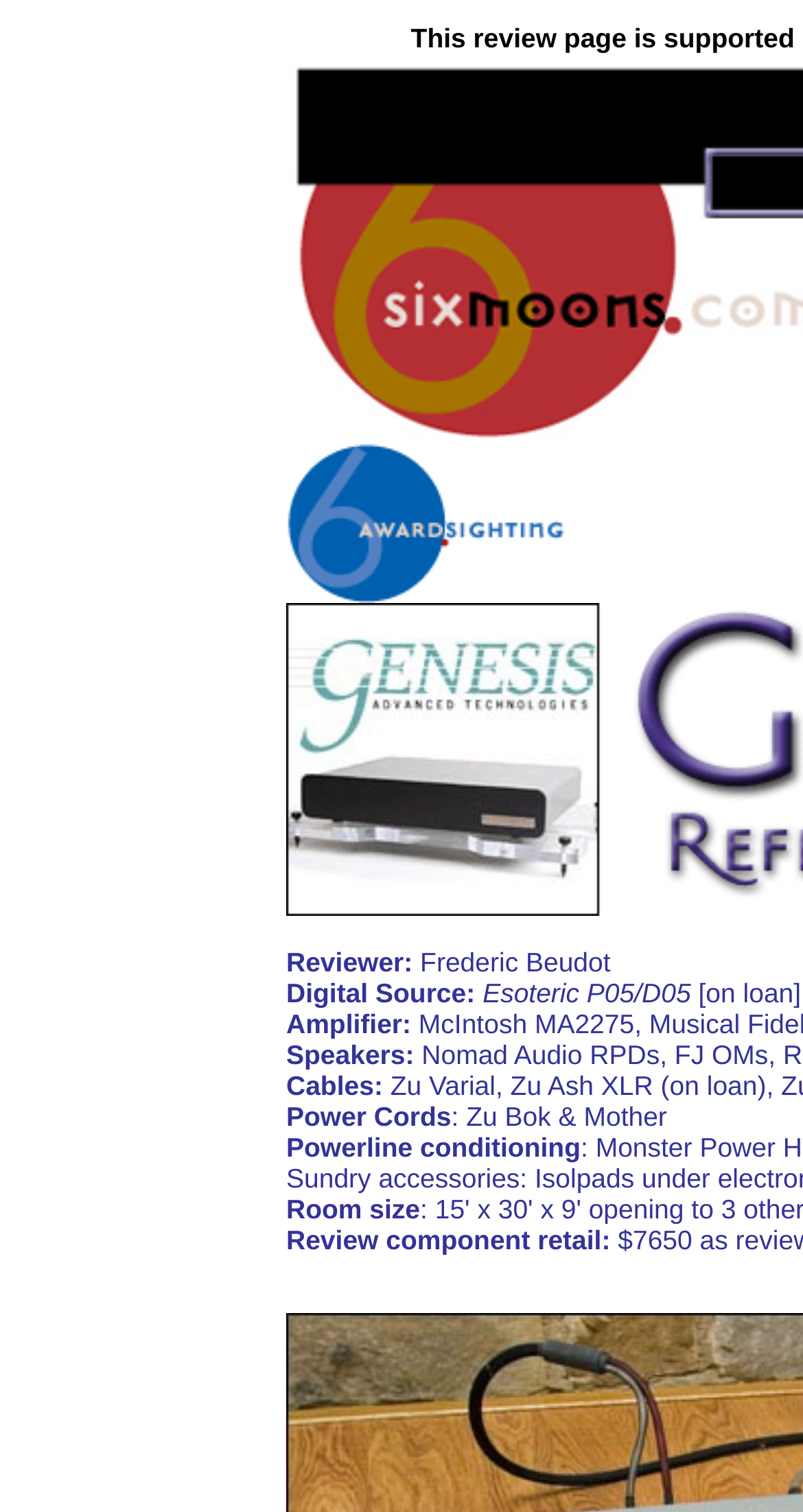What is the retail price of the reviewed component? Please answer the question using a single word or phrase based on the image.

Unknown